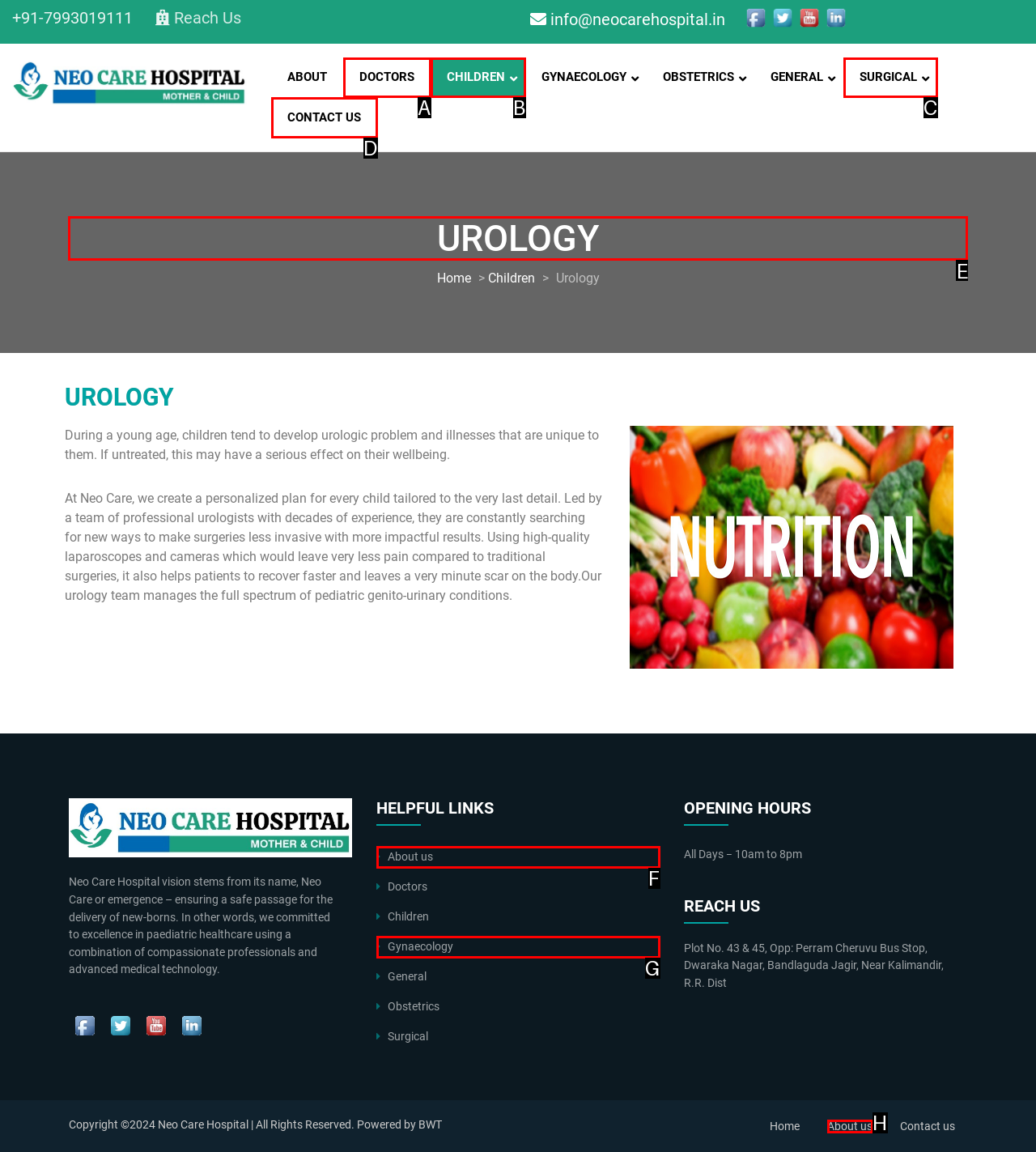Determine which HTML element to click on in order to complete the action: Learn about urology.
Reply with the letter of the selected option.

E